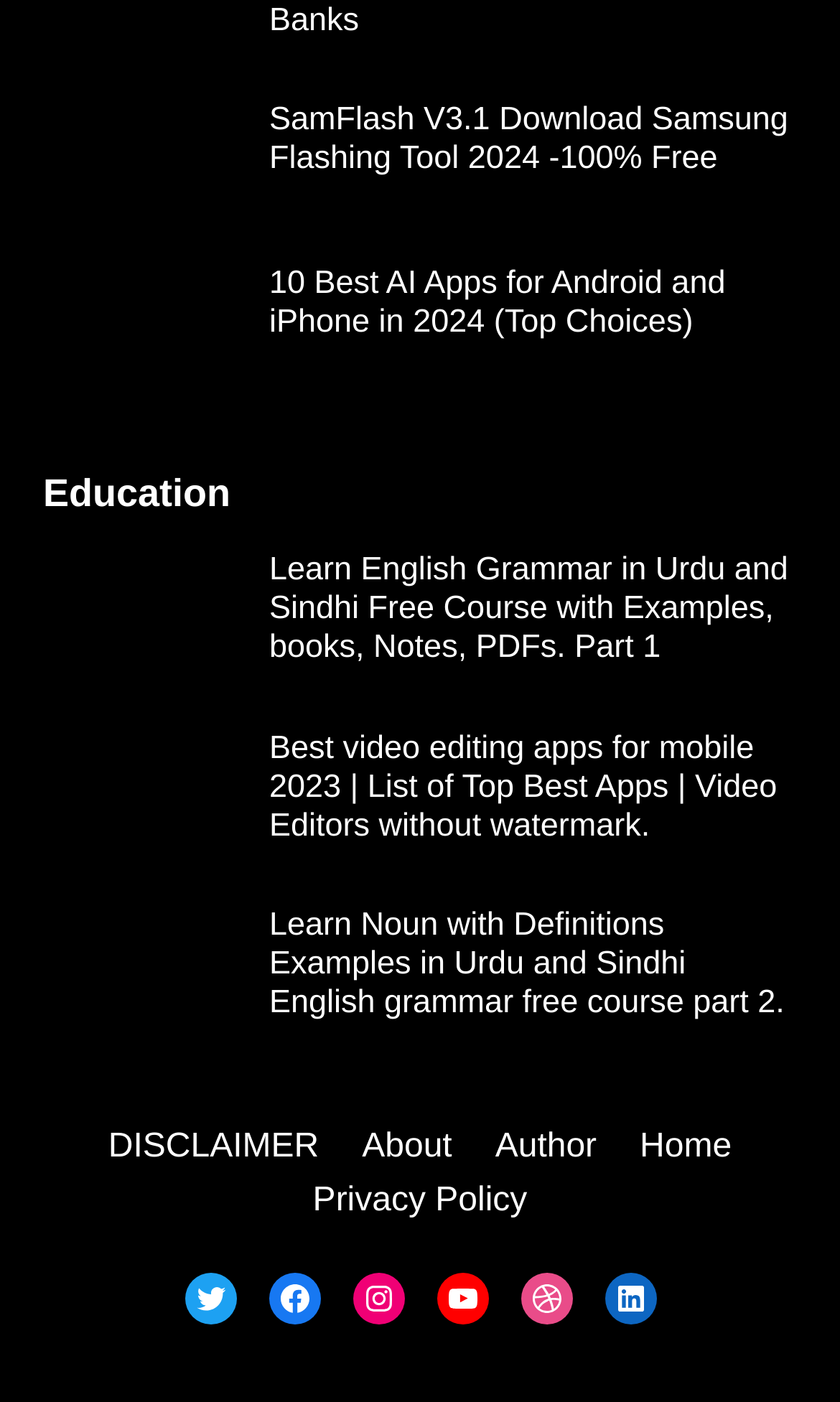How many images are there on the webpage?
Please give a detailed and thorough answer to the question, covering all relevant points.

I counted the number of images on the webpage, which are associated with each article, totaling 6 images.